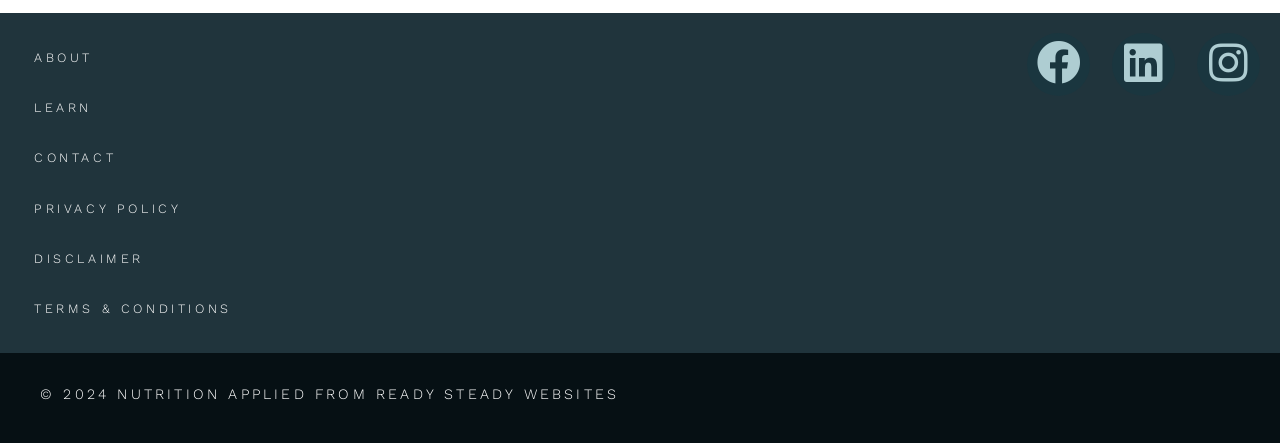Please identify the coordinates of the bounding box for the clickable region that will accomplish this instruction: "Click on CONTACT".

[0.016, 0.301, 0.484, 0.412]